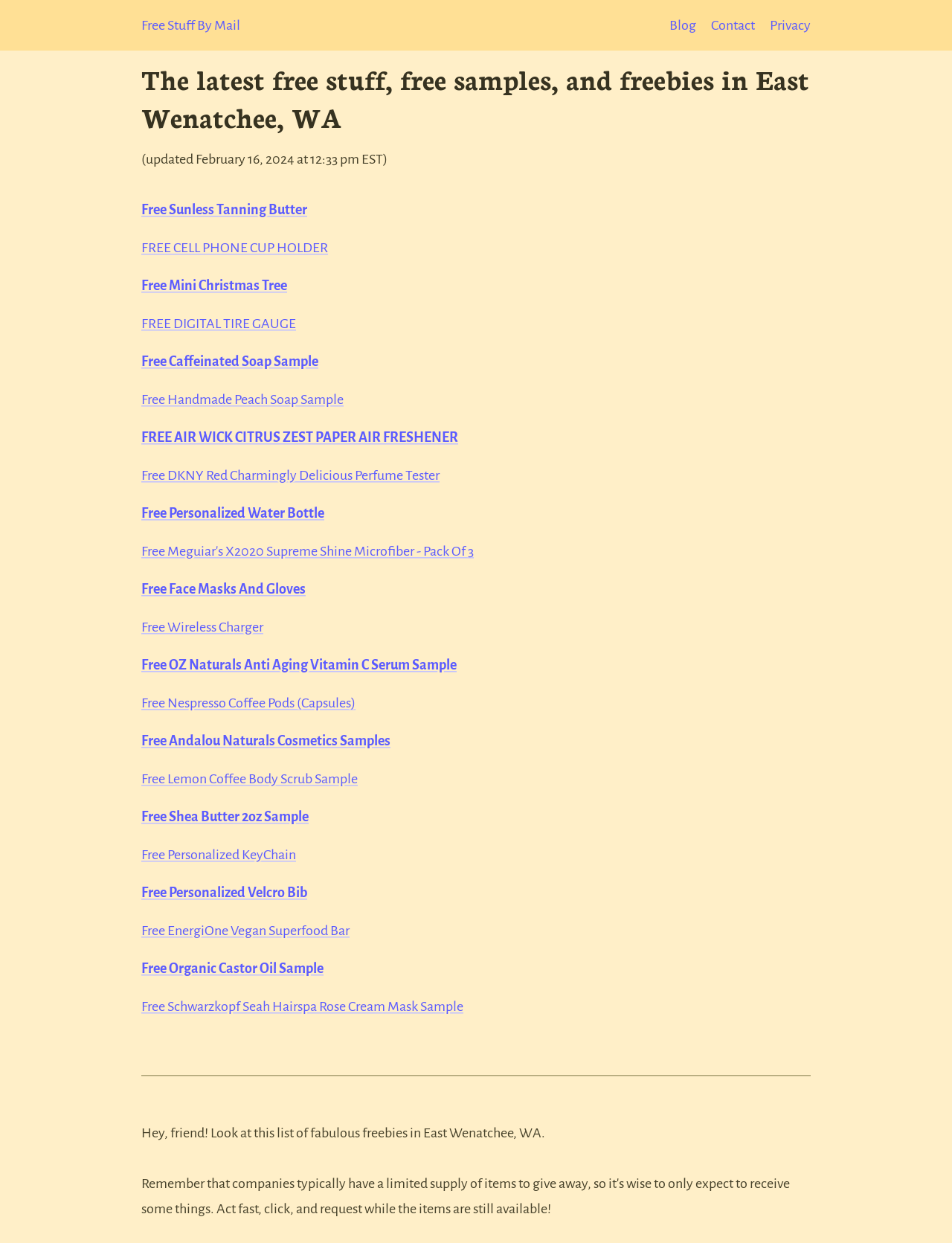Look at the image and answer the question in detail:
What is the category of the free stuff on this page?

Based on the links and text on the page, I inferred that the category of the free stuff on this page is free samples and freebies, as all the links start with 'Free' and the page title mentions 'free stuff, free samples, and freebies'.